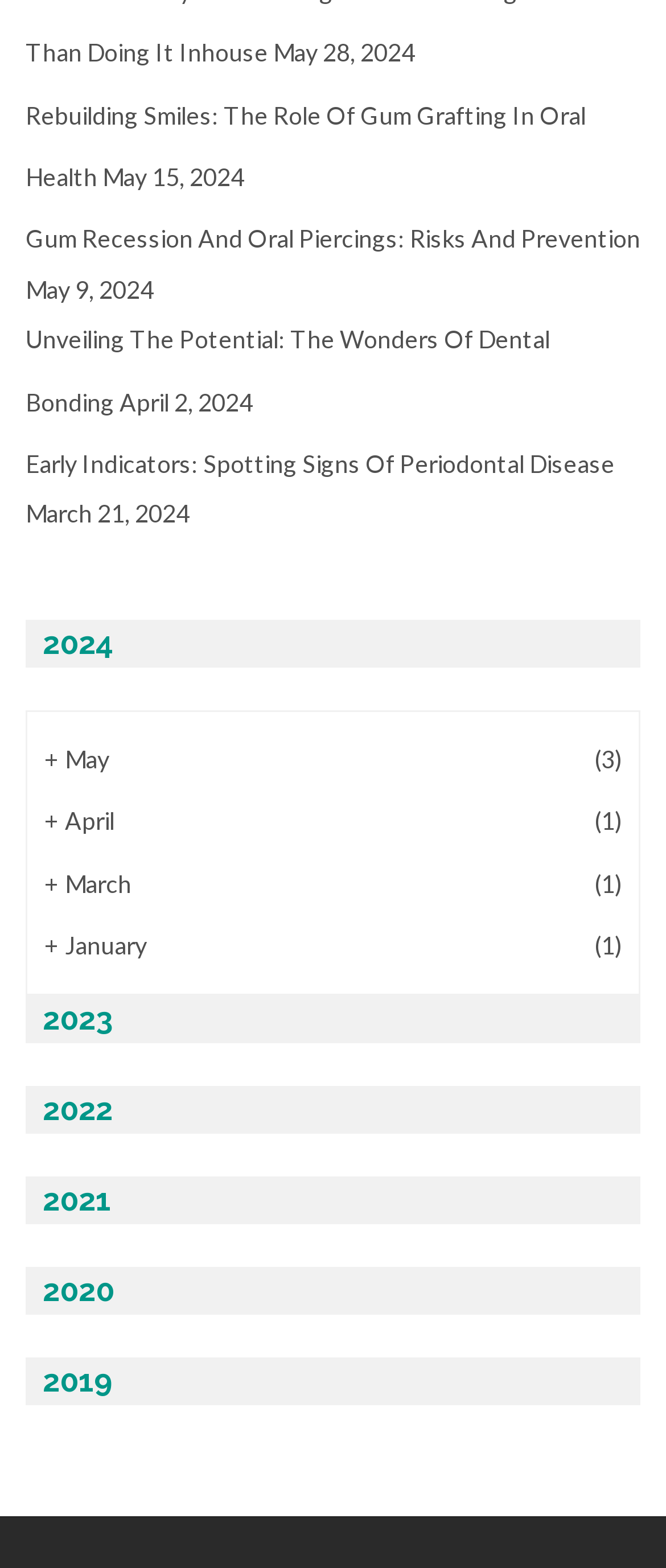Provide a one-word or one-phrase answer to the question:
How many years are listed on the webpage?

6